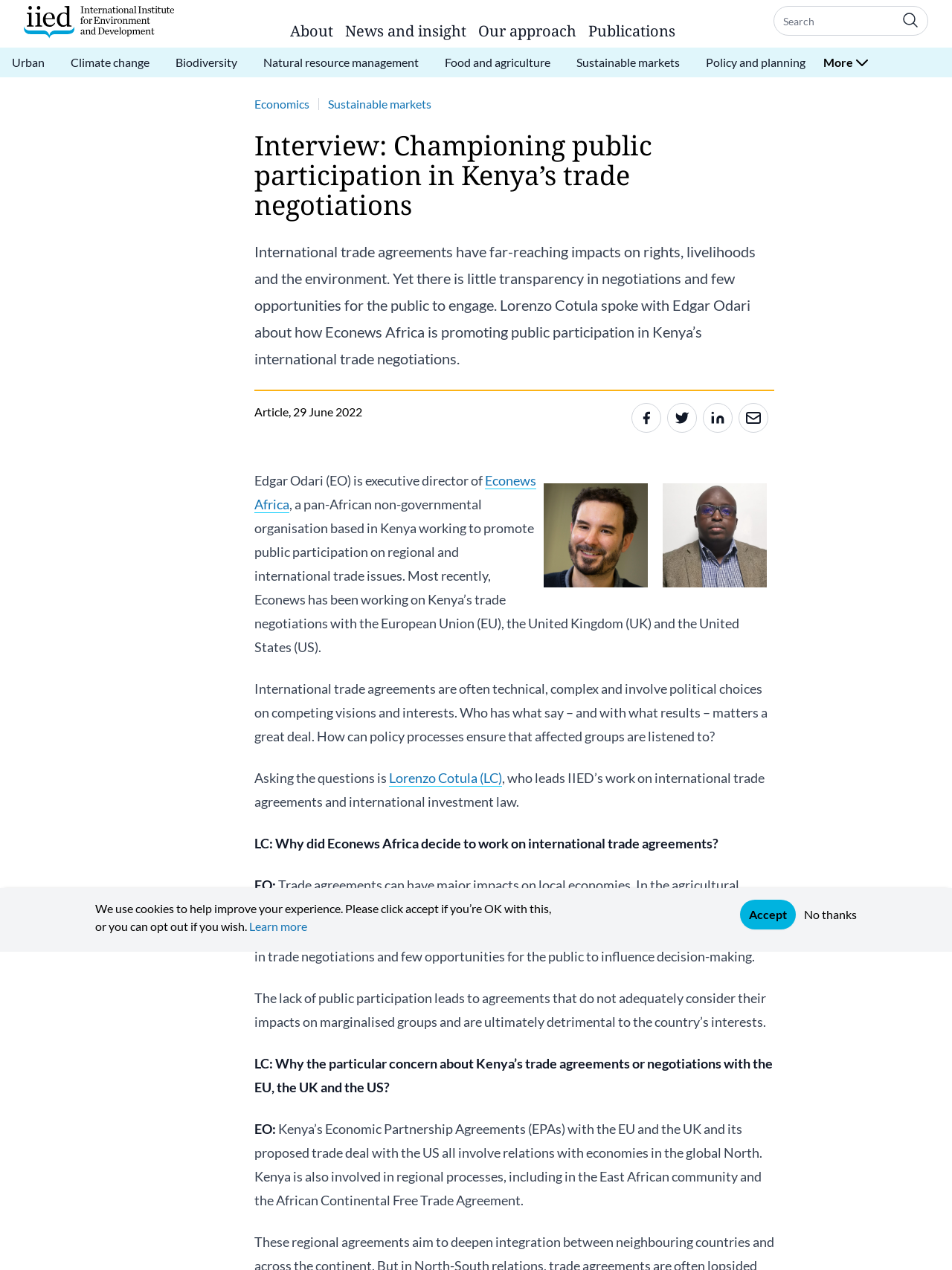Generate an in-depth caption that captures all aspects of the webpage.

This webpage is about an interview with Lorenzo Cotula, discussing public participation in Kenya's trade negotiations. At the top of the page, there is a navigation menu with links to "Home", "About", "News and insight", "Our approach", and "Publications". Below this menu, there are several links to specific topics, including "Urban", "Climate change", and "Biodiversity". 

On the left side of the page, there is a search box and a button with an image. On the right side, there is a section with a heading "Interview: Championing public participation in Kenya’s trade negotiations" and a brief summary of the interview. Below this, there are links to share the article on social media platforms, including Facebook, Twitter, and LinkedIn.

The main content of the page is the interview, which is divided into sections with questions and answers. The interview discusses the importance of public participation in trade negotiations and how Econews Africa is promoting this in Kenya. There are images of the two individuals being interviewed, Edgar Odari and Lorenzo Cotula.

At the bottom of the page, there is a pop-up alert dialog with a message about cookies and options to accept, learn more, or opt out.